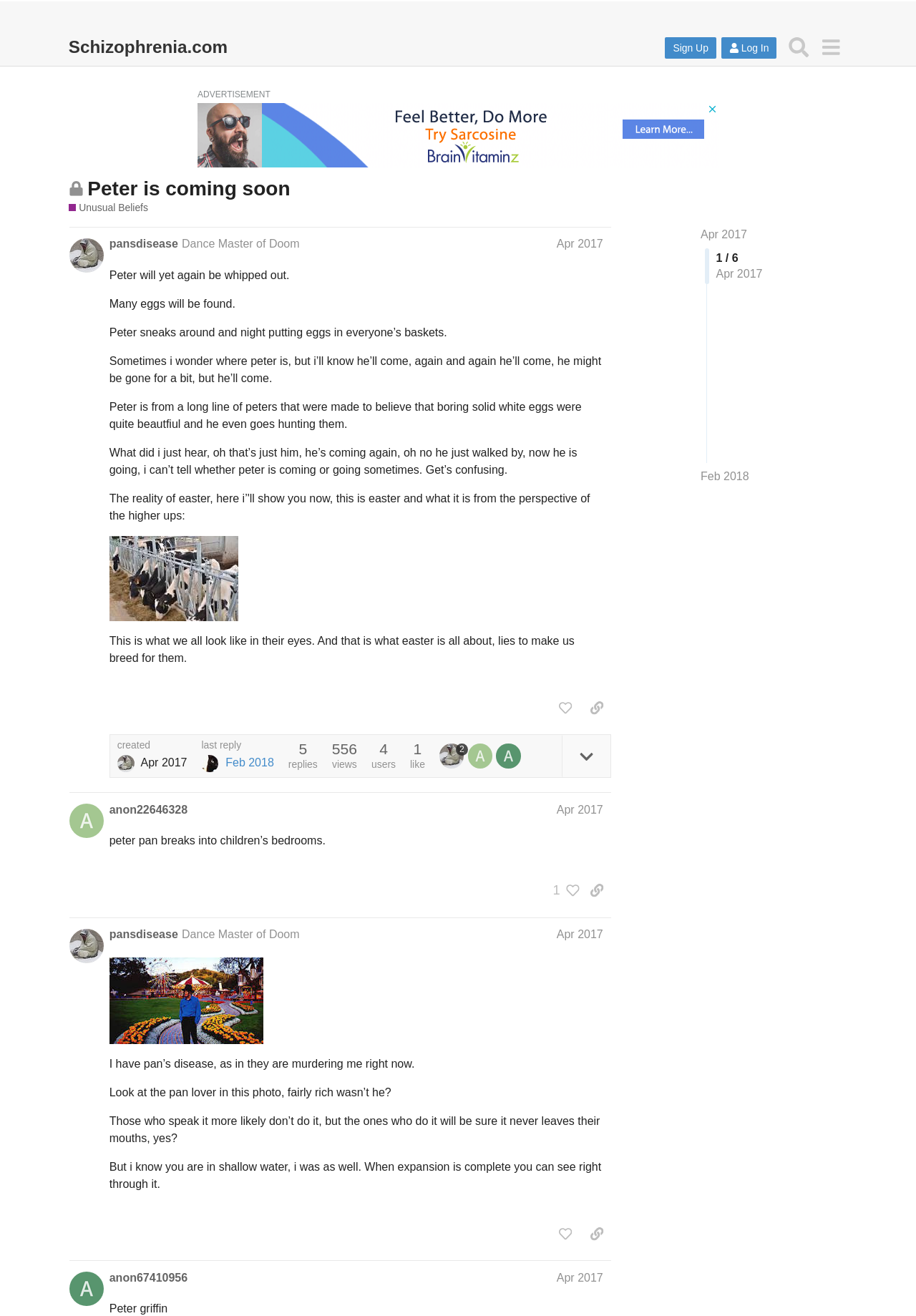What is the username of the author of the first post?
Please respond to the question with a detailed and thorough explanation.

In the first post region, I found a link element with the text 'pansdisease' which is likely the username of the author. This is confirmed by the presence of a heading element with the text 'pansdisease Dance Master of Doom Apr 2017'.